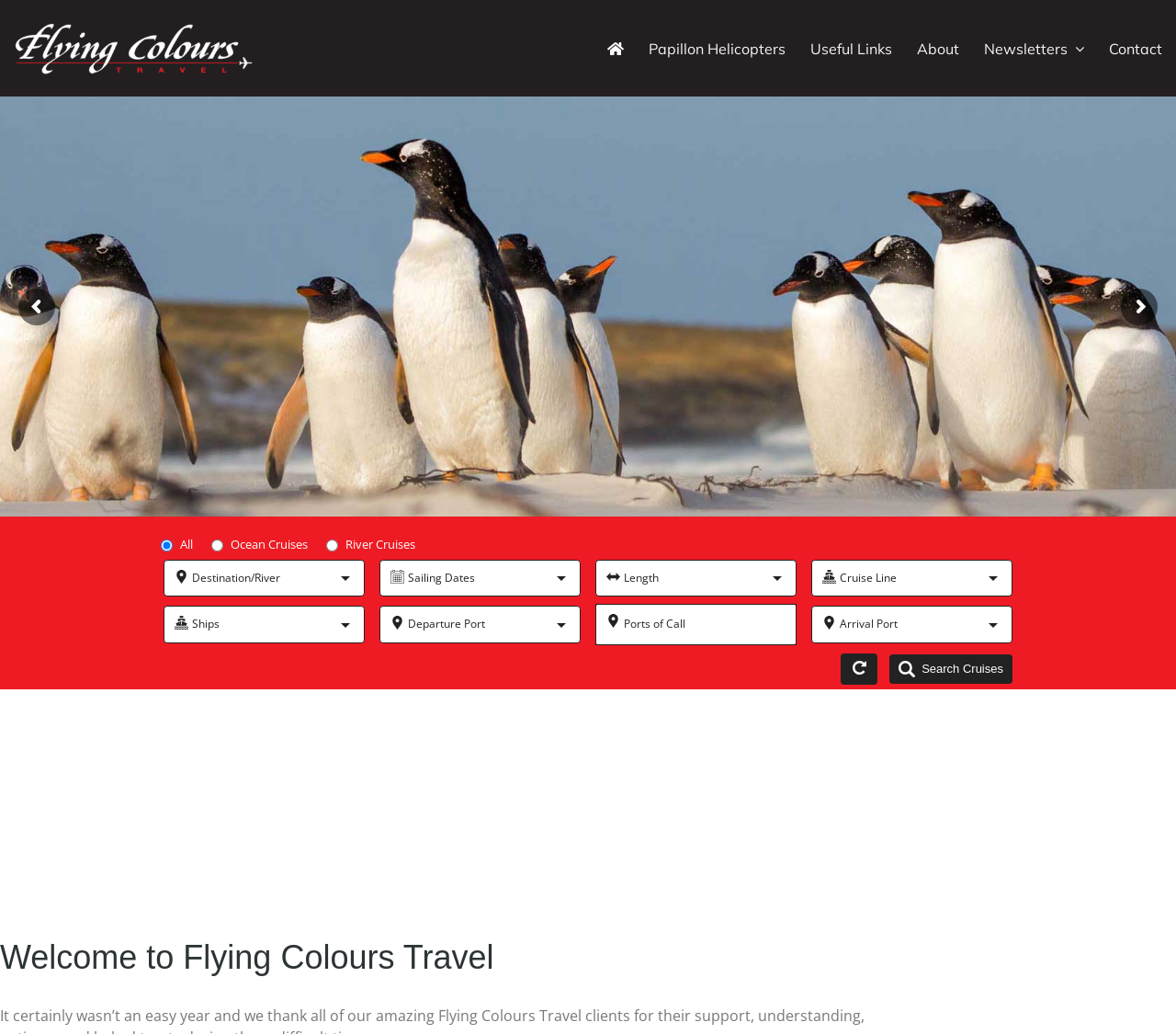Detail the various sections and features of the webpage.

The webpage is the homepage of Flying Colours Travel, a travel agency. At the top left corner, there is a link to the company's logo. Next to it, a navigation menu is located, which contains several links, including "Papillon Helicopters", "Useful Links", "About", "Newsletters", and "Contact". 

Below the navigation menu, a prominent static text "We are the Travel Experts!!" is displayed. Underneath this text, there are three radio buttons: "All", "Ocean Cruises", and "River Cruises", with "All" being selected by default. 

To the right of the radio buttons, there are five SVG icons, each representing a different element: a placeholder, a calendar, a resize-length icon, a boat, and another placeholder. 

Below these icons, there is a textbox labeled "Ports of Call" where users can input their desired ports of call. Next to the textbox, there is a "Reset Search" button with an image of a cross, and a "Search Cruises" button with a musica-searcher icon. 

The overall layout of the webpage is organized, with clear headings and concise text, making it easy for users to navigate and find the information they need.